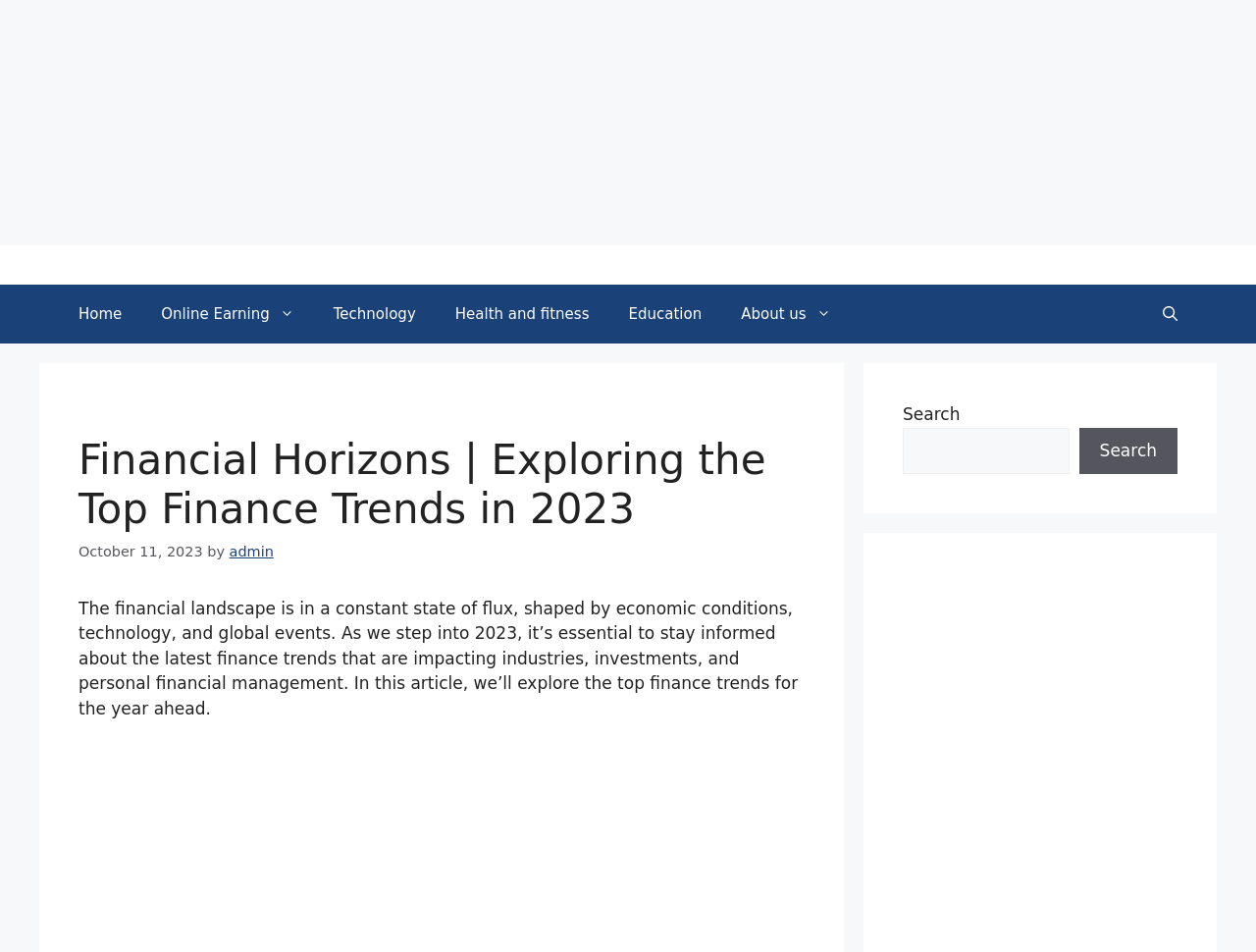Can you find and provide the title of the webpage?

Financial Horizons | Exploring the Top Finance Trends in 2023